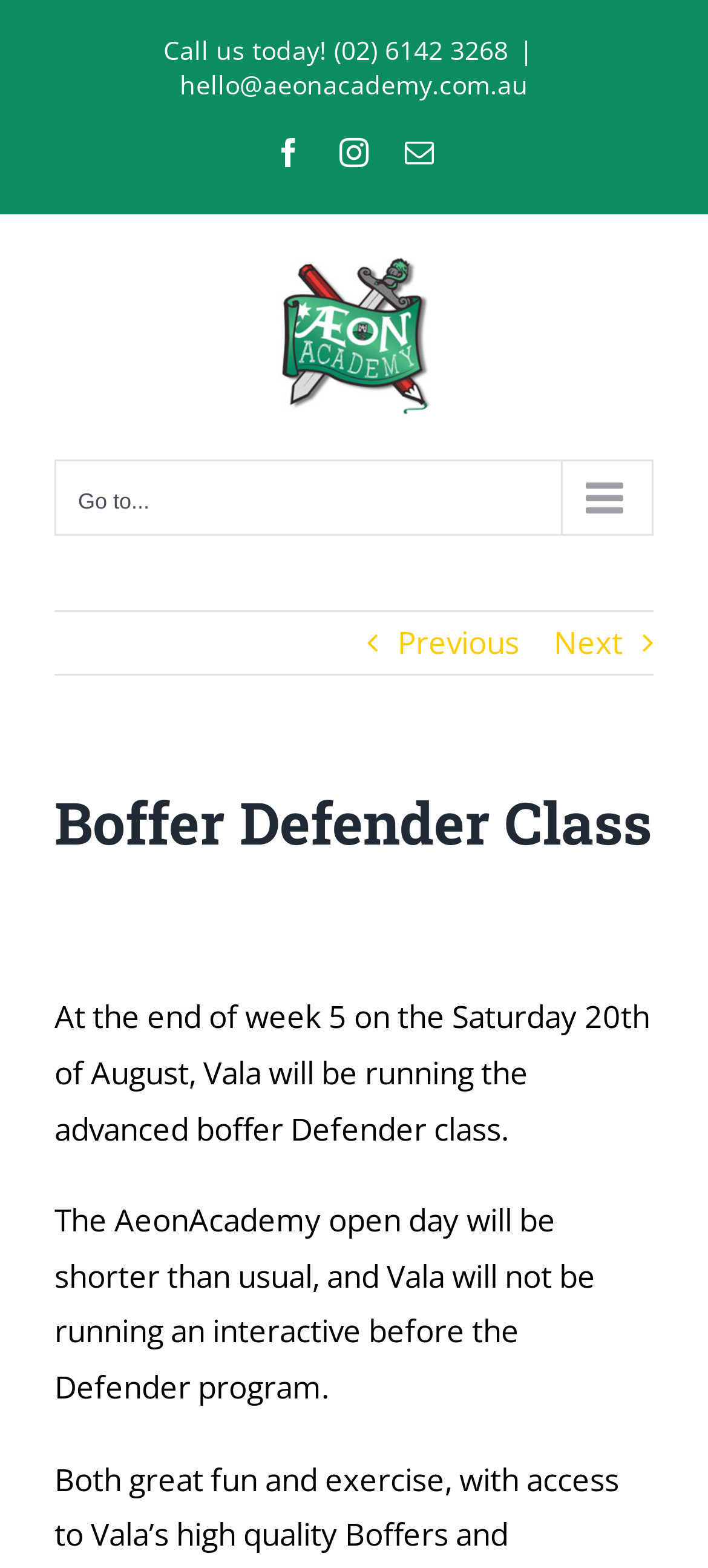Please provide the bounding box coordinates for the element that needs to be clicked to perform the instruction: "Send an email". The coordinates must consist of four float numbers between 0 and 1, formatted as [left, top, right, bottom].

[0.254, 0.043, 0.746, 0.065]